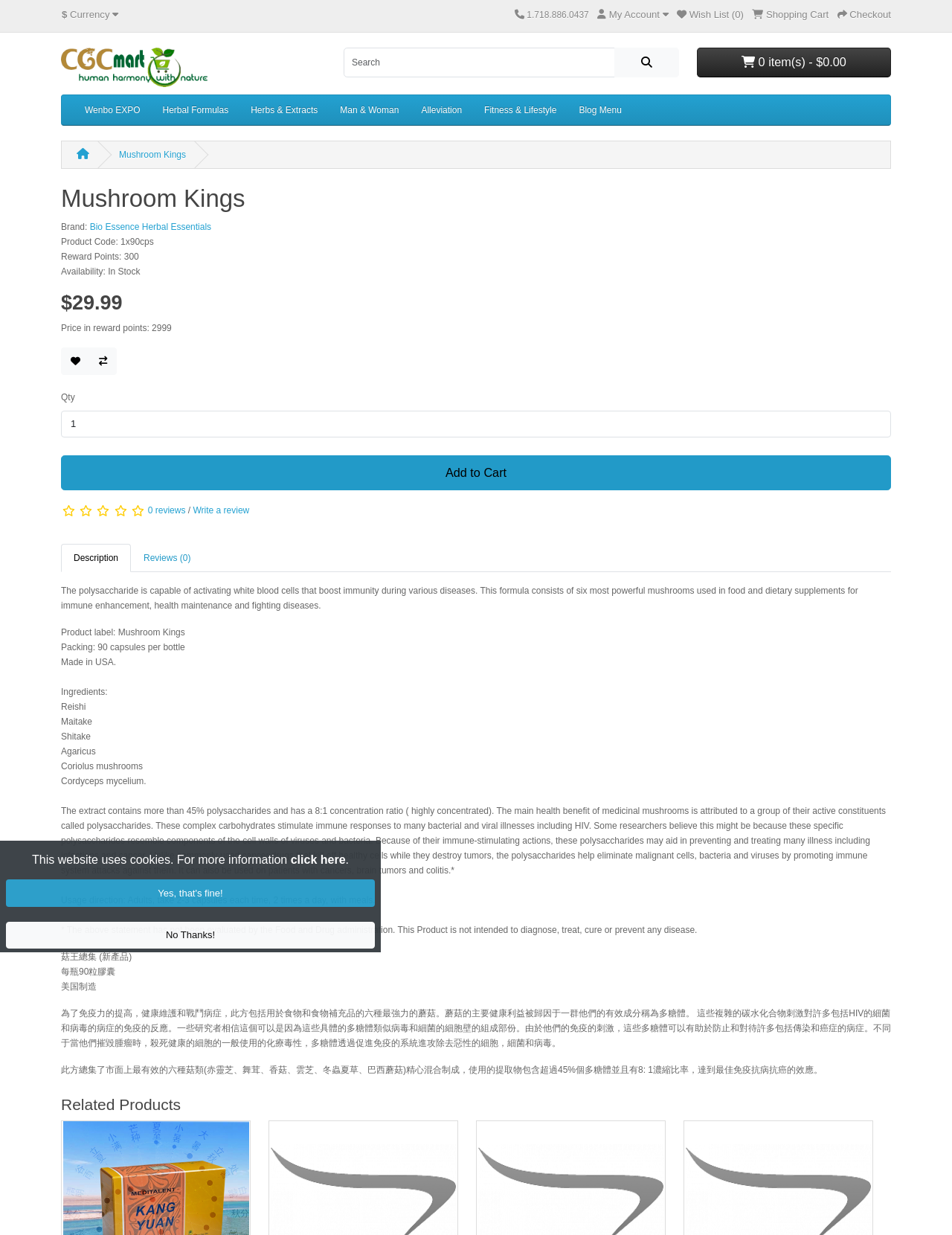Generate a comprehensive caption for the webpage you are viewing.

This webpage is about a product called "Mushroom Kings" which is a dietary supplement made from a blend of six powerful mushrooms. The page has a navigation menu at the top with links to various sections of the website, including "Herbal Formulas", "Herbs & Extracts", and "Blog Menu". Below the navigation menu, there is a search bar and a shopping cart icon.

The main content of the page is divided into two sections. The left section displays product information, including the product name, brand, product code, price, and availability. There are also buttons to add the product to the cart or wishlist.

The right section displays a detailed product description, which explains the benefits of the mushrooms and how they can boost immunity and fight diseases. The description also lists the ingredients, usage directions, and a disclaimer about the product not being intended to diagnose, treat, cure, or prevent any disease.

Below the product description, there is a tab list with two tabs: "Description" and "Reviews (0)". The "Description" tab is selected by default and displays the product description. The "Reviews" tab is empty, indicating that there are no reviews for this product.

At the bottom of the page, there is a section titled "Related Products" which displays four links to other products. There is also a cookie policy notice and a button to accept or decline cookies.

Overall, the webpage is focused on providing detailed information about the "Mushroom Kings" product and encouraging customers to make a purchase.